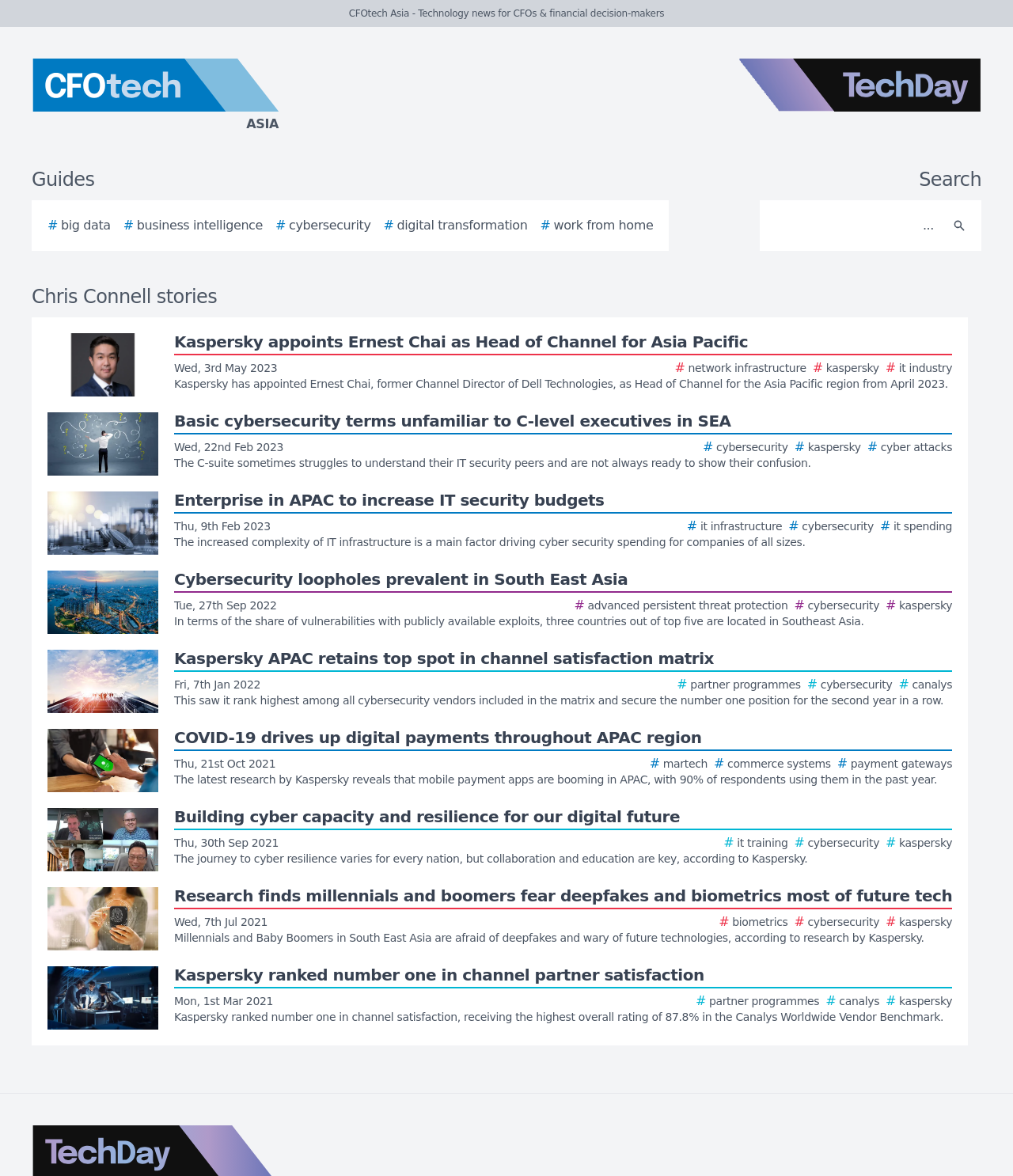What is the logo on the top left? Examine the screenshot and reply using just one word or a brief phrase.

CFOtech Asia logo